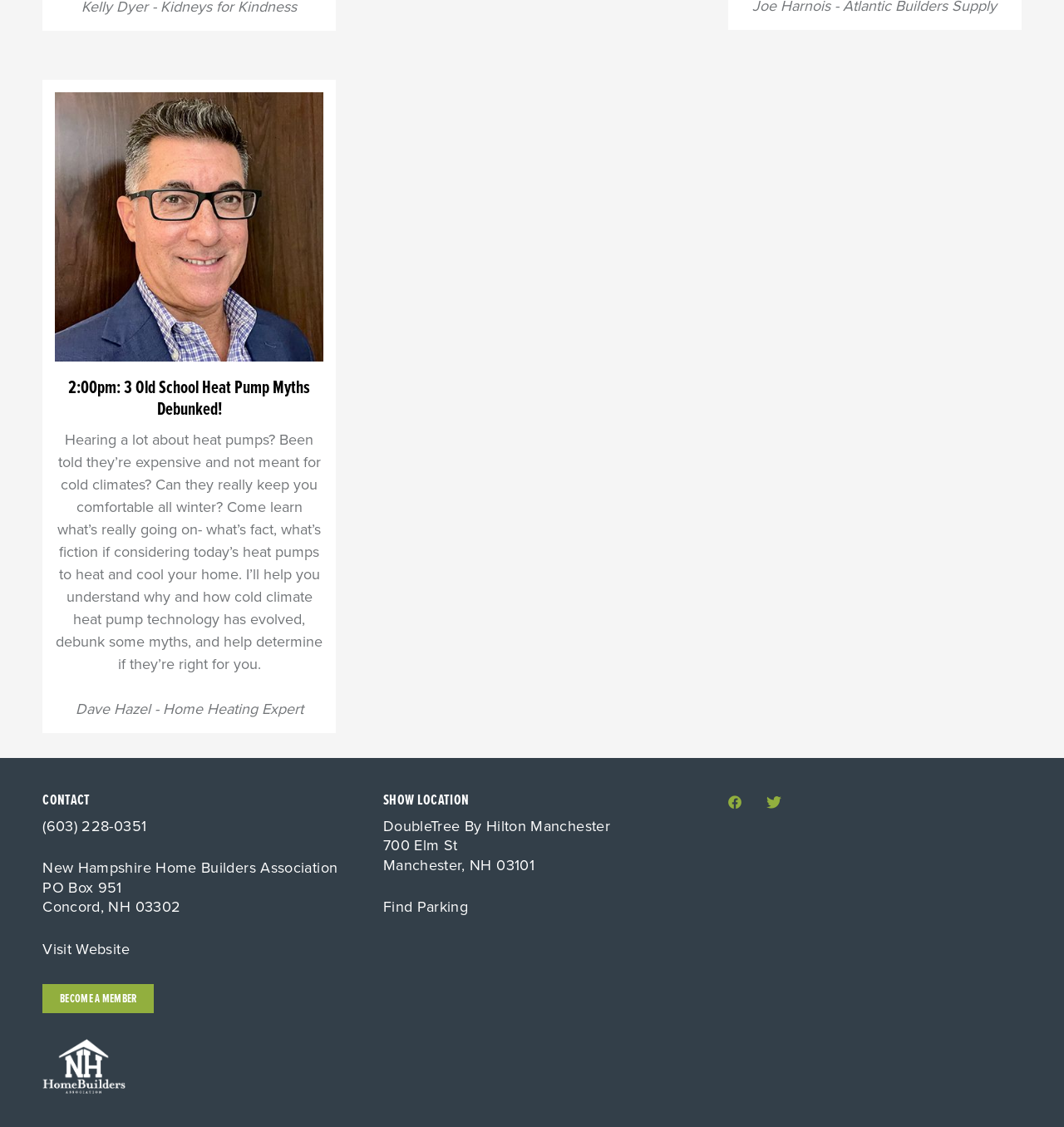Could you highlight the region that needs to be clicked to execute the instruction: "Visit 'My Account' page"?

None